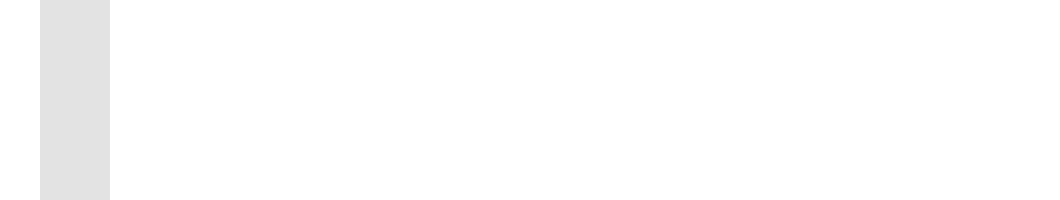What is the goal of the service's approach to closing deals?
Using the image, provide a concise answer in one word or a short phrase.

Guiding informed decisions